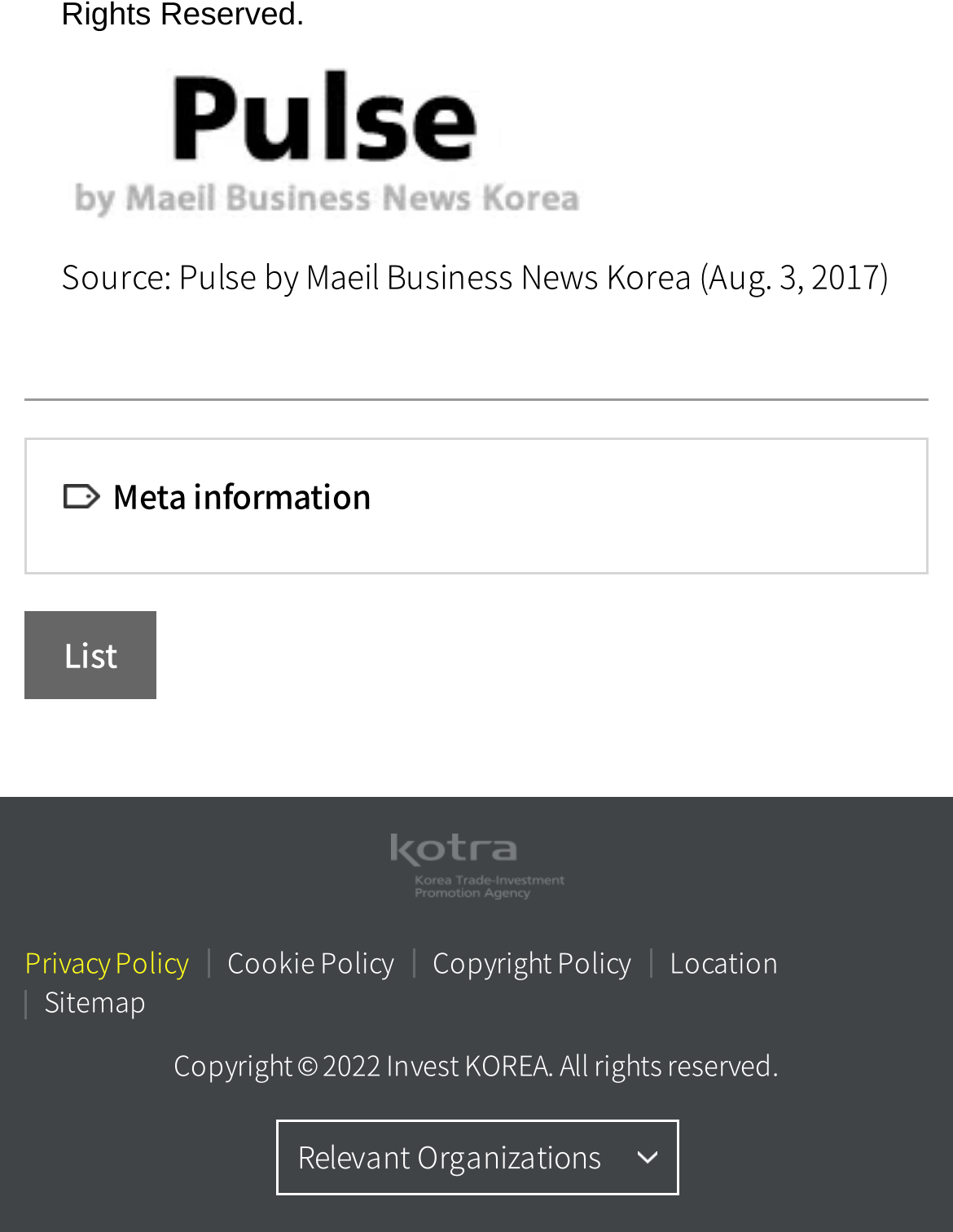What is the copyright year?
Based on the visual, give a brief answer using one word or a short phrase.

2022